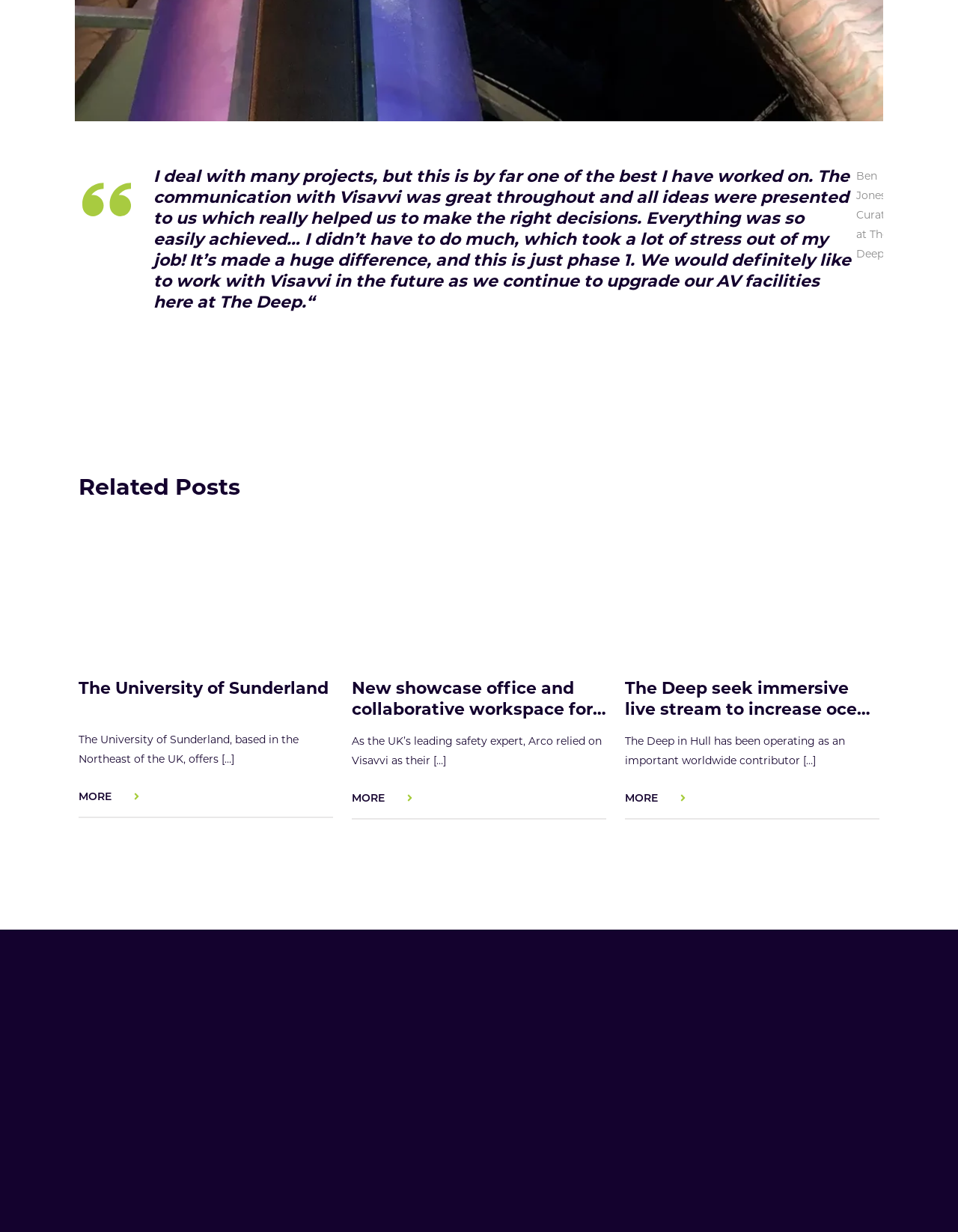Give a one-word or short phrase answer to this question: 
How many social media links are in the footer?

3